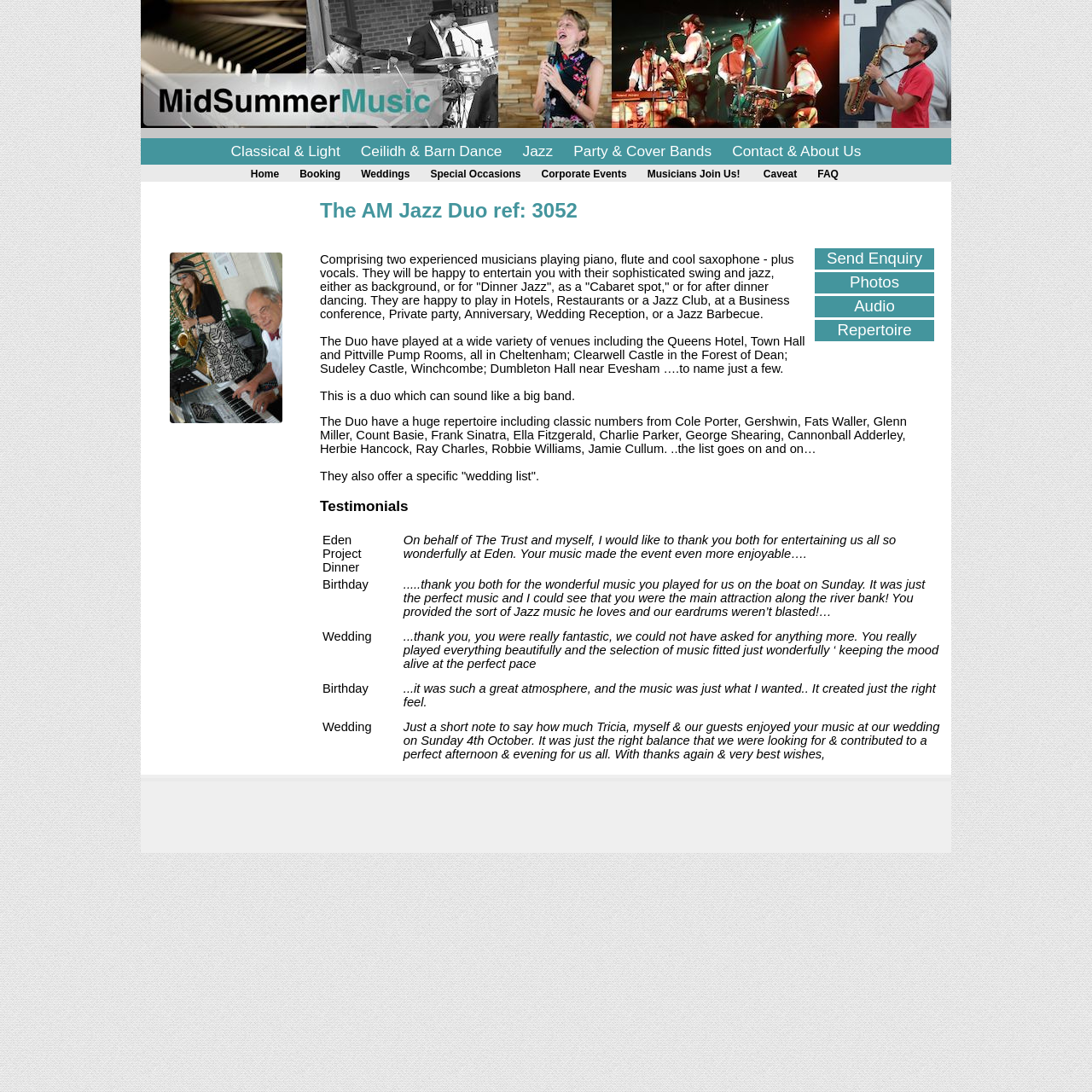Please find the bounding box coordinates of the element that must be clicked to perform the given instruction: "Read the 'Testimonials' of the AM Jazz Duo". The coordinates should be four float numbers from 0 to 1, i.e., [left, top, right, bottom].

[0.293, 0.456, 0.863, 0.472]